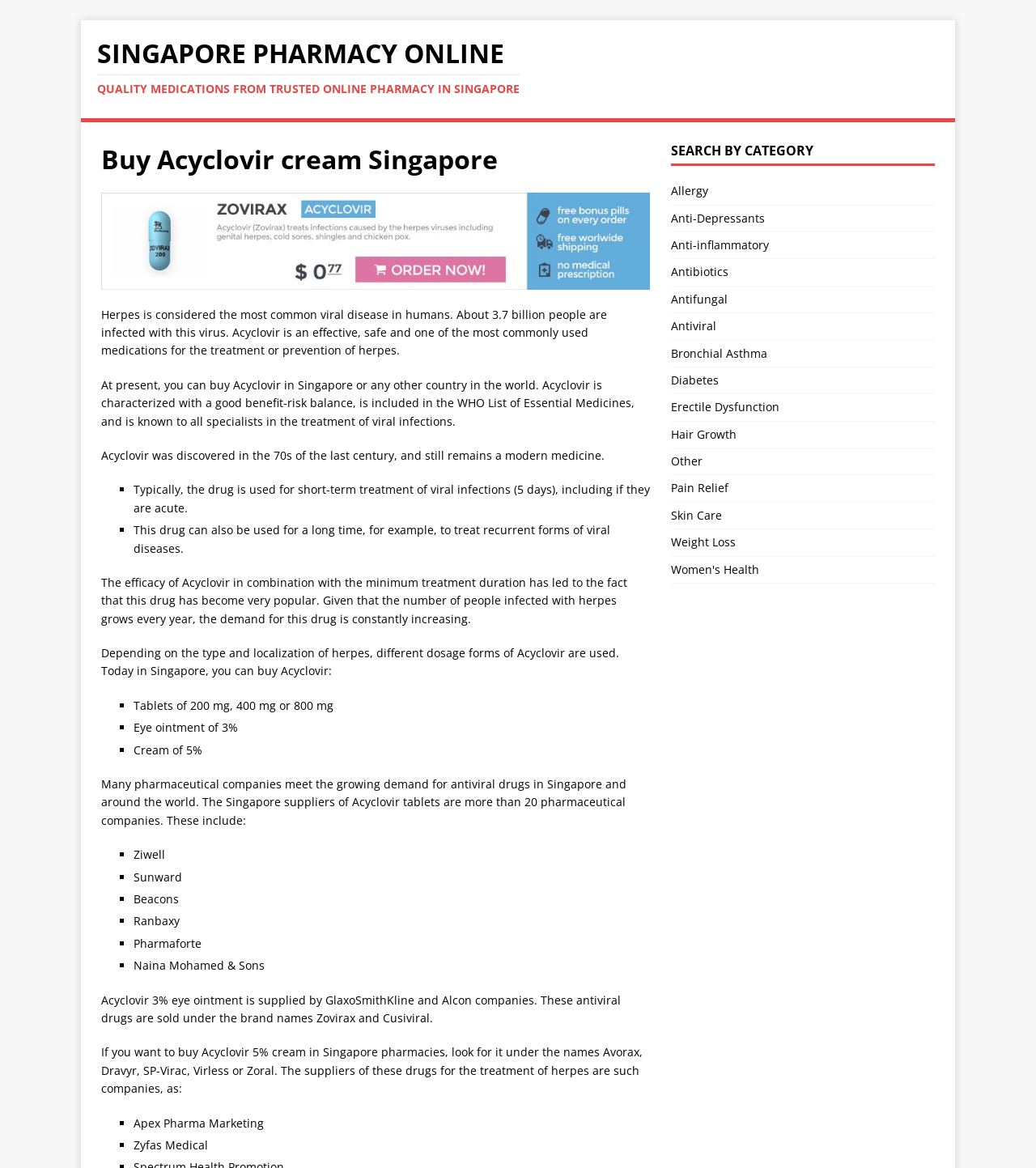Please locate and generate the primary heading on this webpage.

Buy Acyclovir cream Singapore